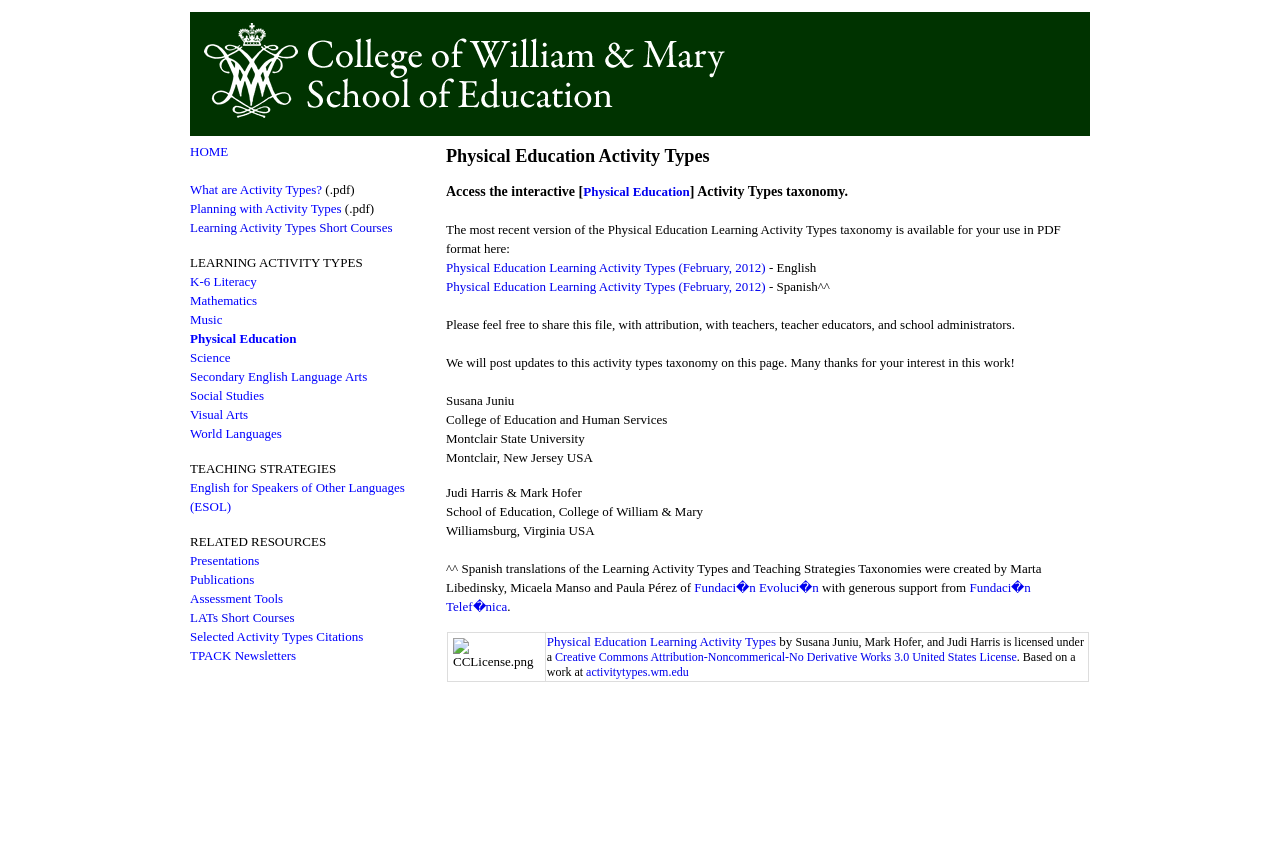What is the language of the Spanish translation?
Your answer should be a single word or phrase derived from the screenshot.

Spanish